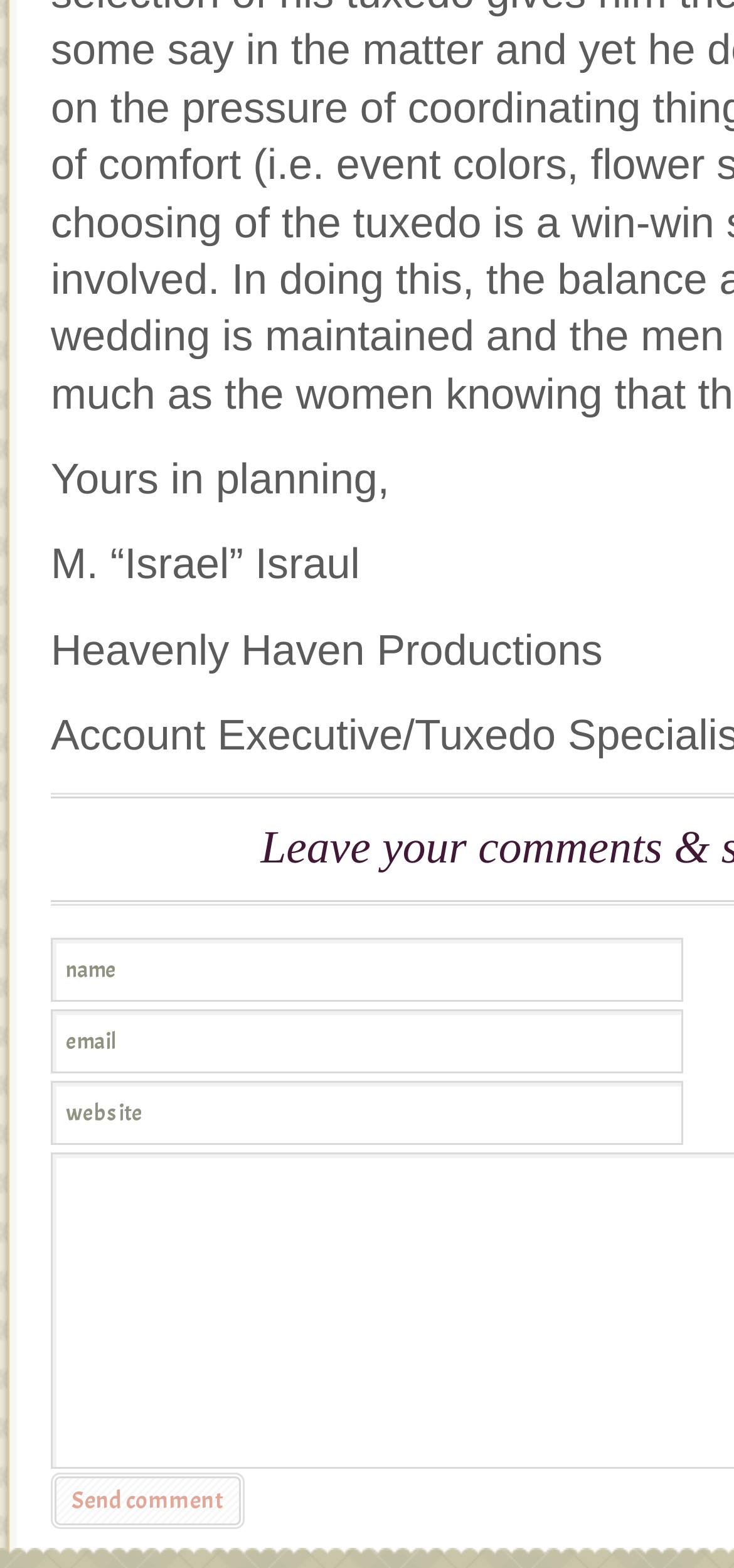From the details in the image, provide a thorough response to the question: What is the phrase at the top of the webpage?

The webpage contains a static text element 'Yours in planning,' at the top, which is likely a phrase or slogan.